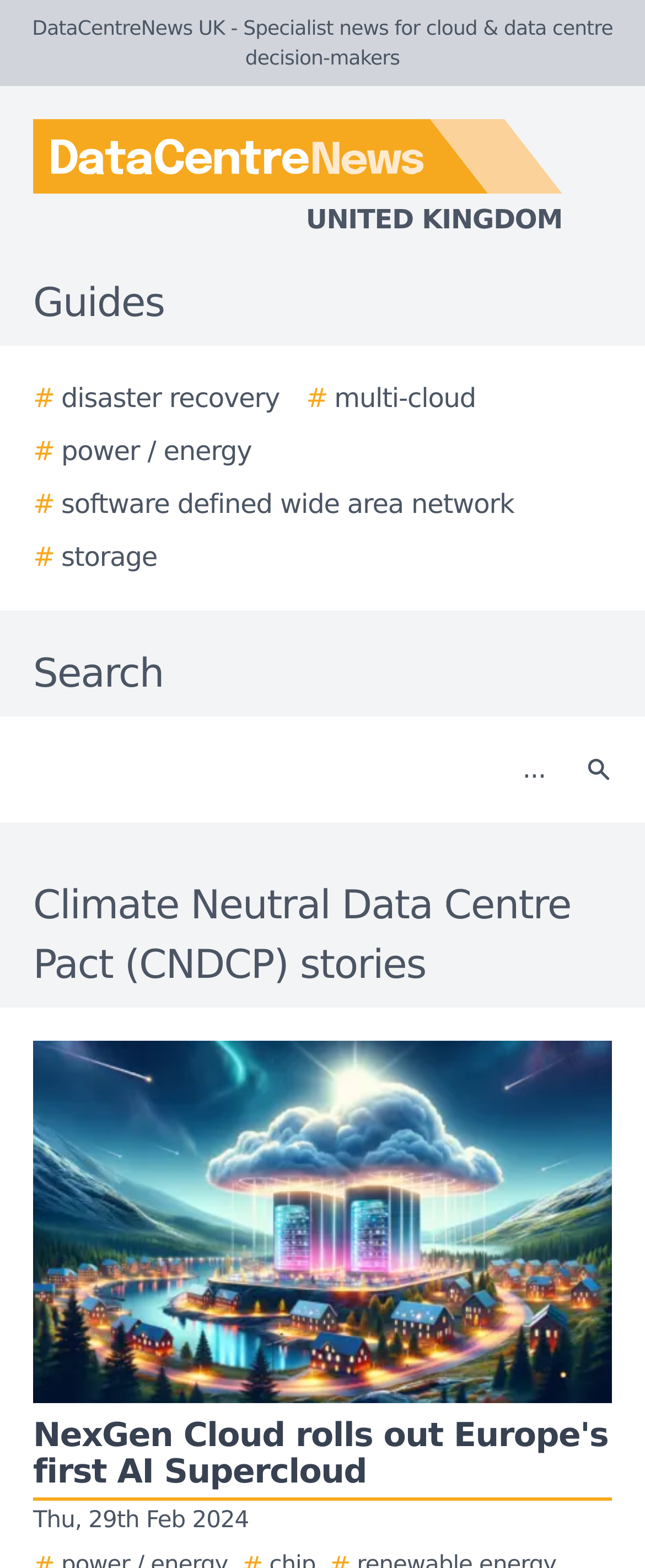Find and provide the bounding box coordinates for the UI element described with: "Changes to Terms".

None